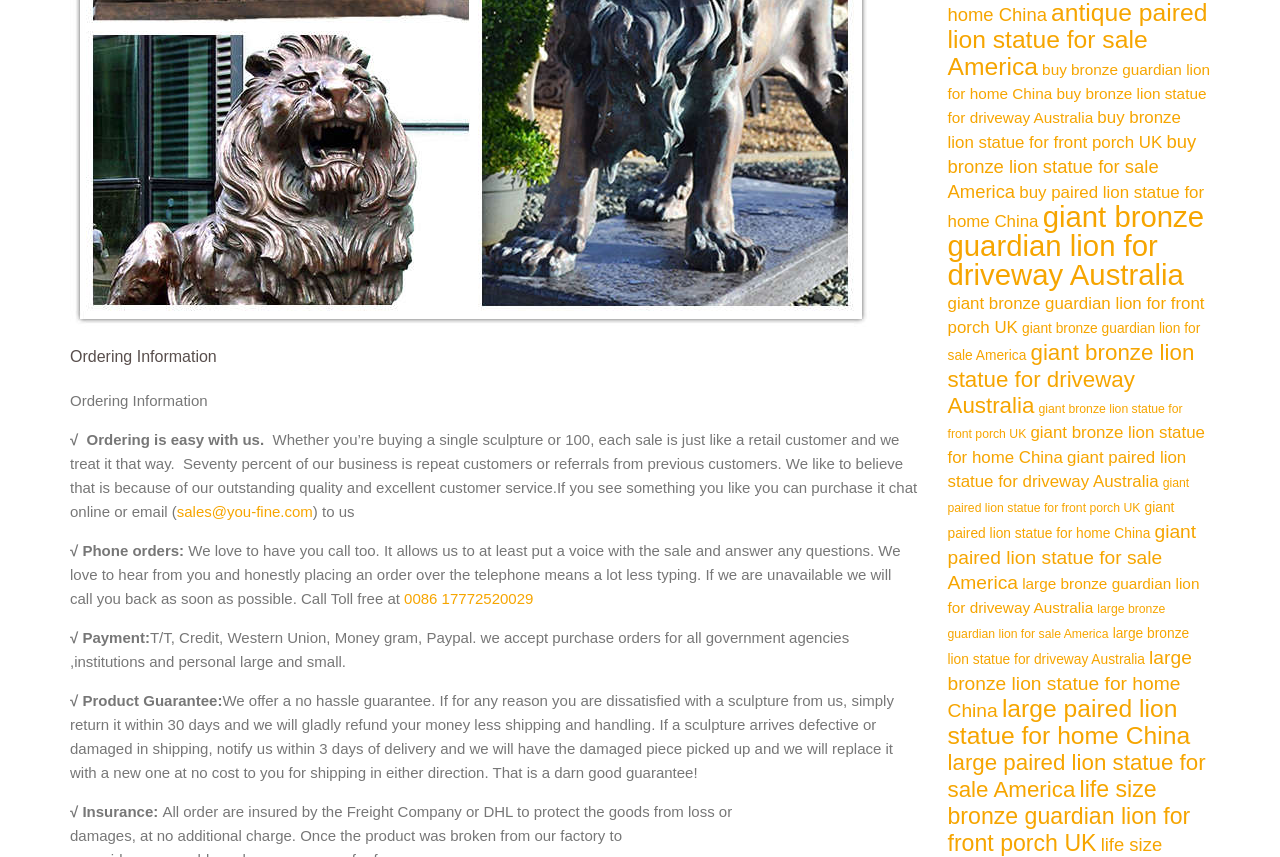Give the bounding box coordinates for the element described by: "sales@you-fine.com".

[0.138, 0.587, 0.244, 0.607]